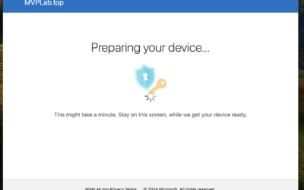What is symbolized by the lock and key?
Look at the image and provide a short answer using one word or a phrase.

Security